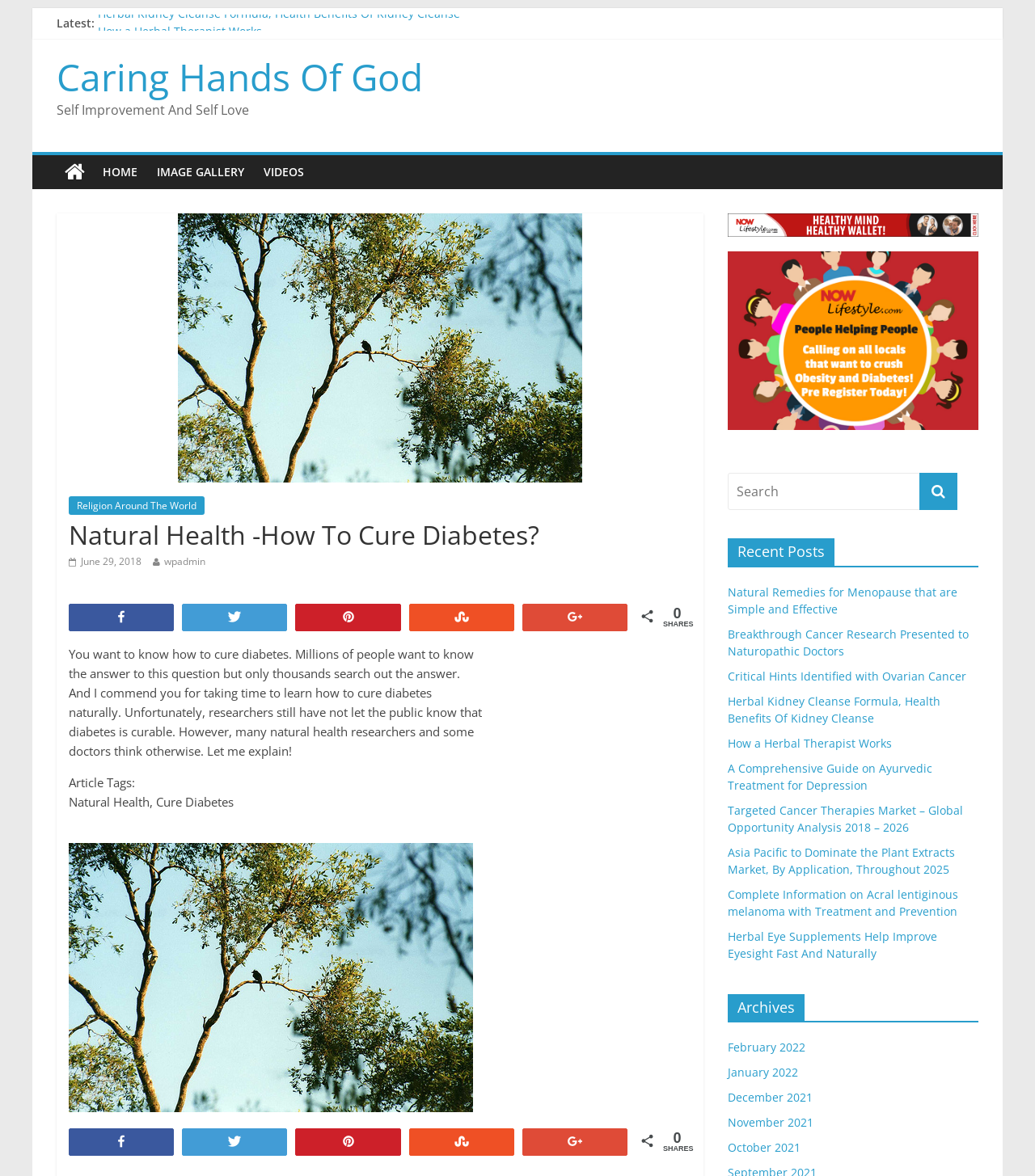Please determine the bounding box coordinates of the element's region to click in order to carry out the following instruction: "Read the article about 'Natural Remedies for Menopause that are Simple and Effective'". The coordinates should be four float numbers between 0 and 1, i.e., [left, top, right, bottom].

[0.095, 0.044, 0.426, 0.057]